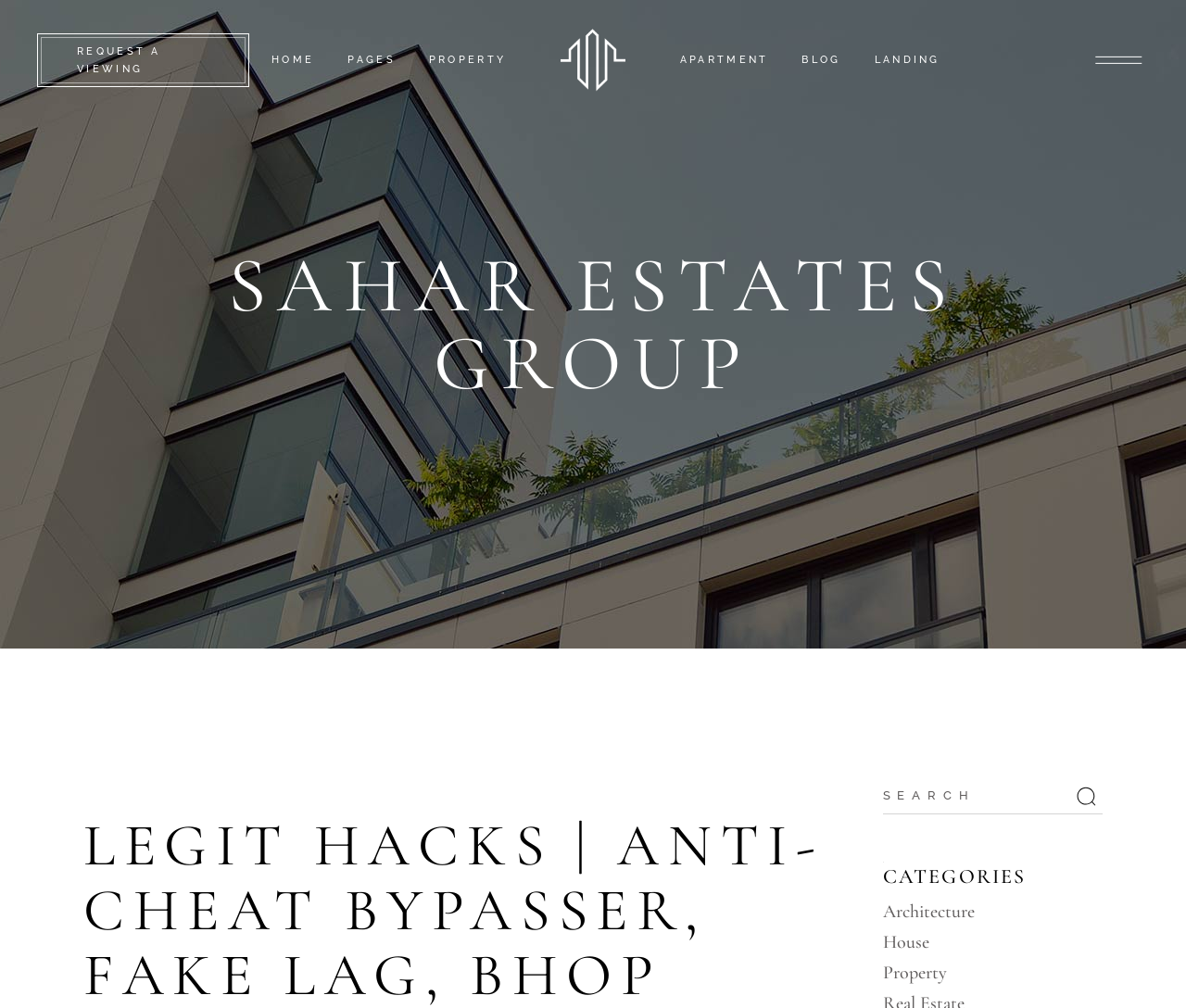Determine the bounding box coordinates for the region that must be clicked to execute the following instruction: "Click on the 'PROPERTY' link".

[0.362, 0.0, 0.427, 0.119]